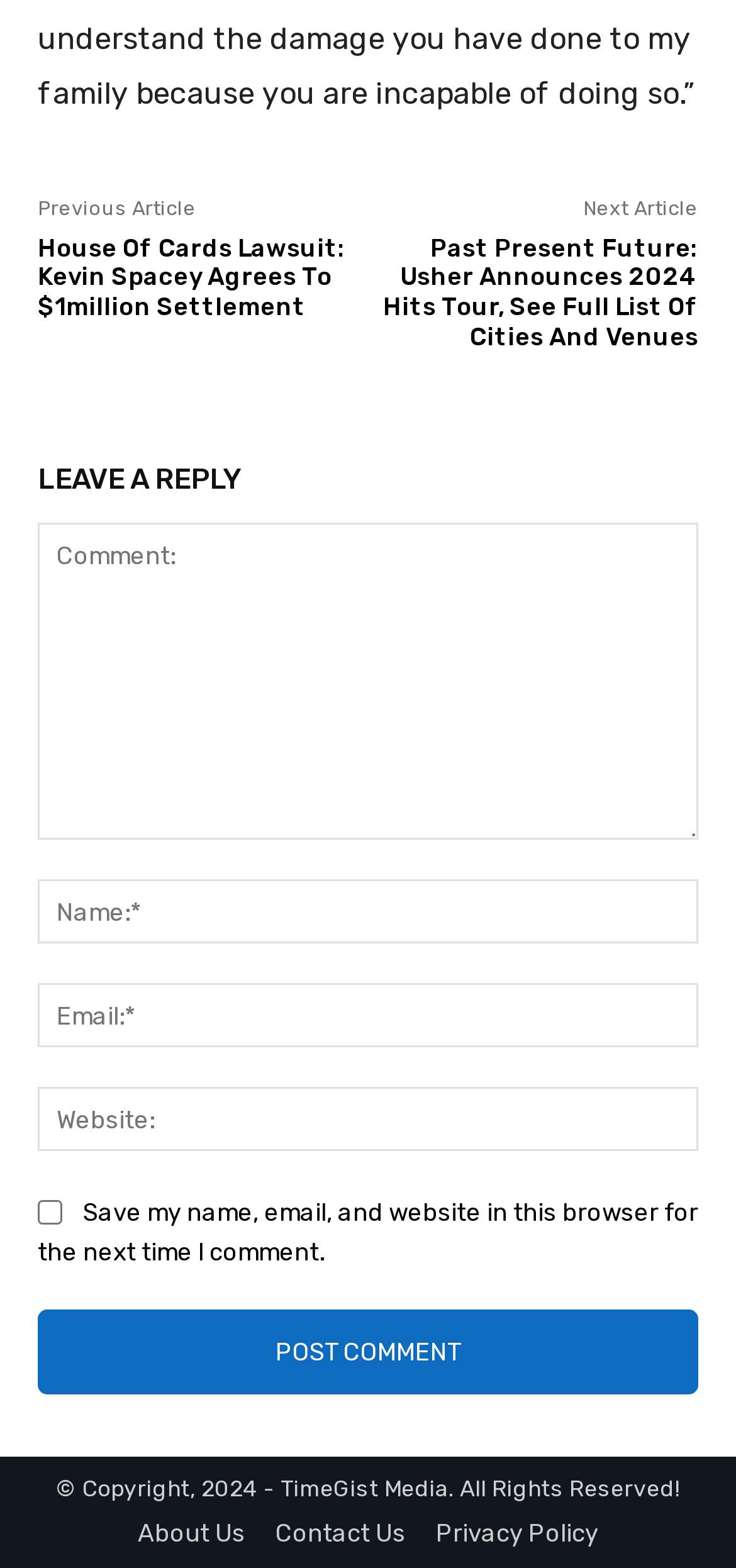Could you find the bounding box coordinates of the clickable area to complete this instruction: "Click on the 'Previous Article' link"?

[0.051, 0.126, 0.267, 0.141]